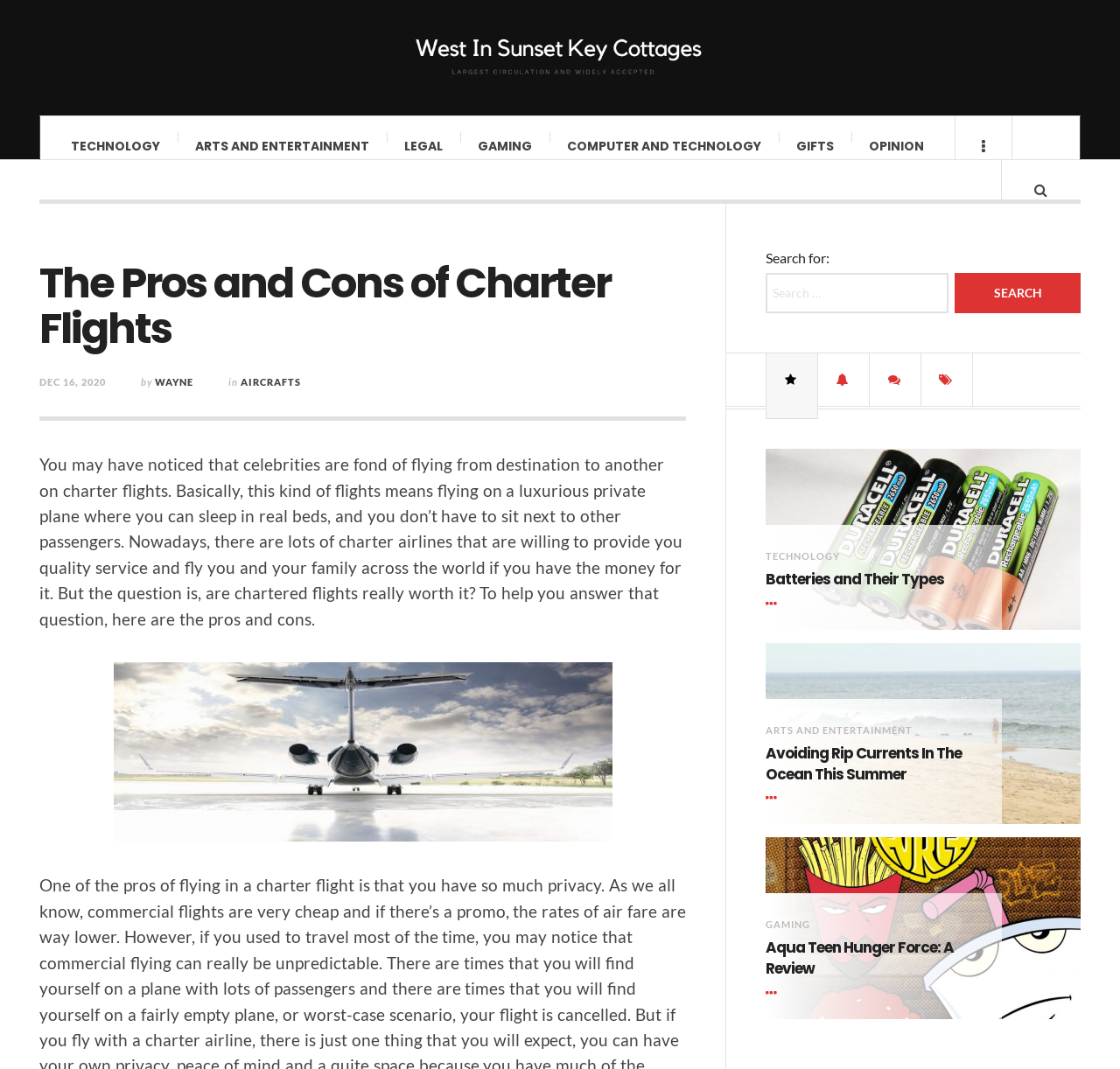What is the category of the article 'The Pros and Cons of Charter Flights'?
Please use the image to deliver a detailed and complete answer.

The category of the article 'The Pros and Cons of Charter Flights' can be determined by looking at the links above the article title, which include 'TECHNOLOGY', 'ARTS AND ENTERTAINMENT', 'LEGAL', and others. Since the article is about charter flights, it is most likely categorized under 'TECHNOLOGY'.